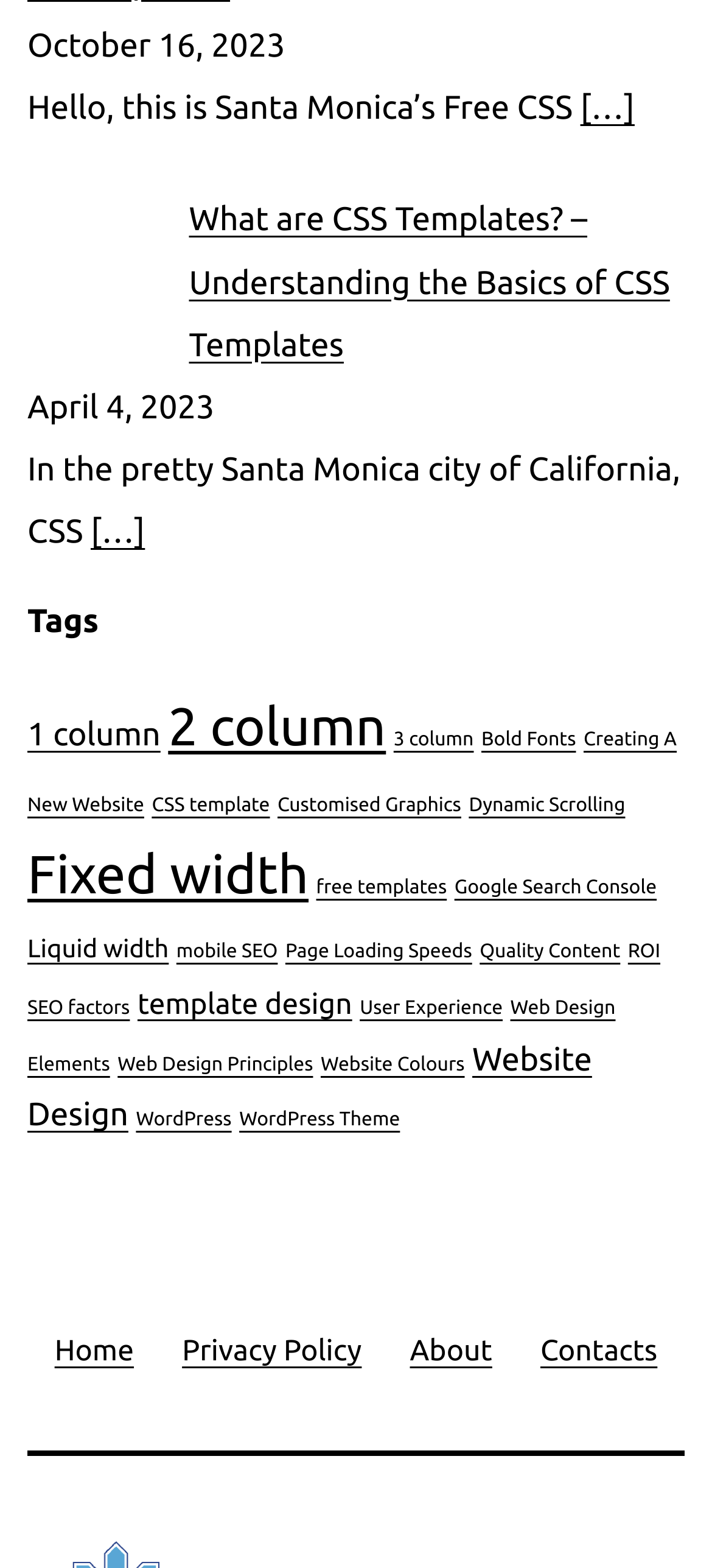How many tags are available?
Based on the visual content, answer with a single word or a brief phrase.

21